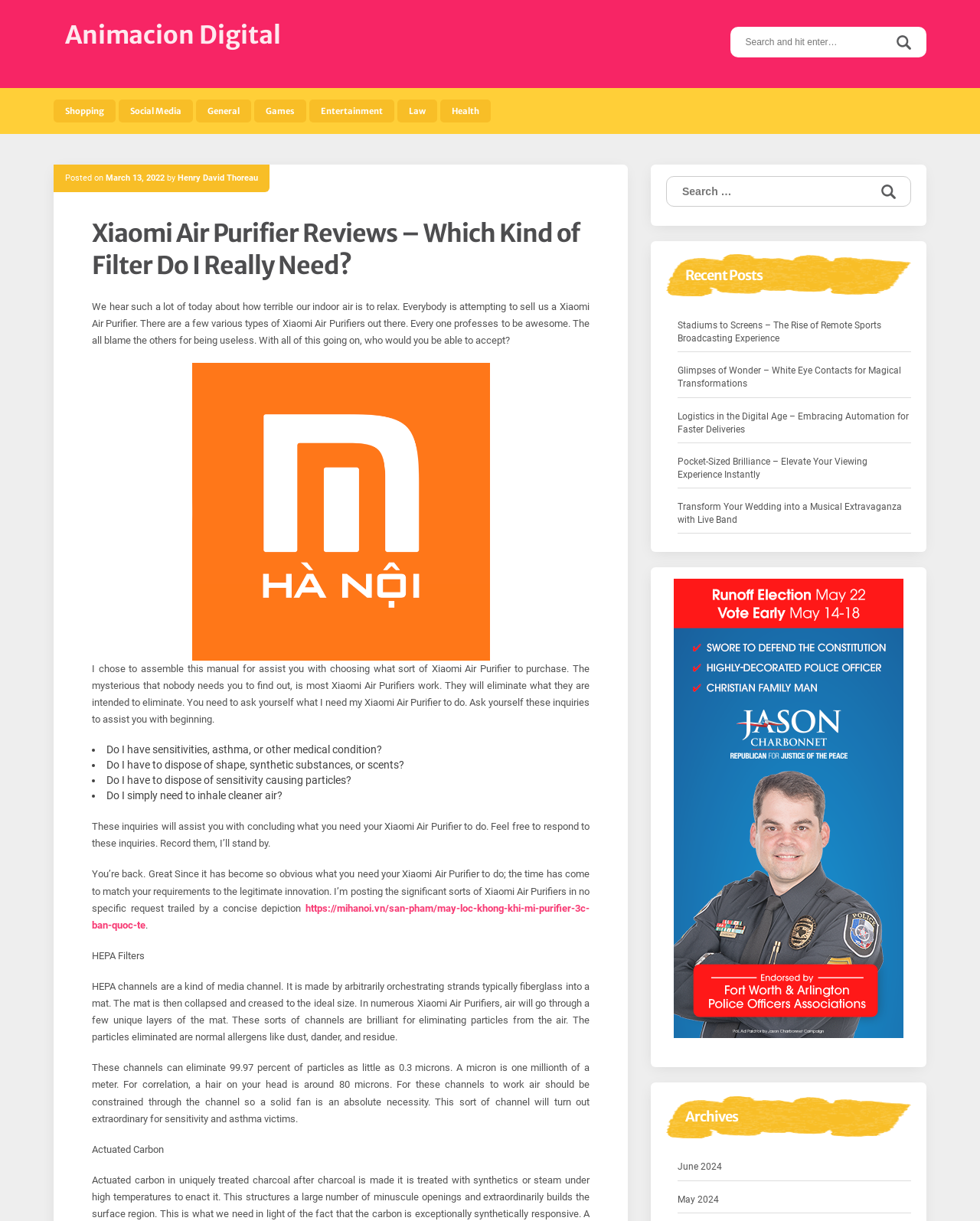Offer a meticulous caption that includes all visible features of the webpage.

The webpage is about Xiaomi Air Purifier reviews, specifically discussing the different types of filters needed. At the top, there is a search bar with a "Search" button, accompanied by a few links to other sections of the website, including "Shopping", "Social Media", "General", "Games", "Entertainment", "Law", and "Health". 

Below the search bar, there is a header section with a title "Xiaomi Air Purifier Reviews – Which Kind of Filter Do I Really Need?" and some metadata, including the date "March 13, 2022", and the author "Henry David Thoreau". 

The main content of the webpage is divided into several sections. The first section discusses the importance of choosing the right air purifier and asks the reader to consider their specific needs. This section includes an image of an air purifier. 

The next section is a list of questions to help the reader determine what they need their air purifier to do, such as whether they have allergies or asthma, or whether they need to remove specific particles or odors from the air. 

Following this, the webpage explains the different types of Xiaomi Air Purifiers, including HEPA filters and Activated Carbon filters. The HEPA filter section describes how these filters work, their effectiveness in removing particles from the air, and their benefits for people with allergies and asthma. 

On the right side of the webpage, there is a section with links to recent posts, including articles about sports broadcasting, white eye contacts, logistics, and wedding entertainment. Below this, there is an "Archives" section with links to past months, including June 2024 and May 2024.